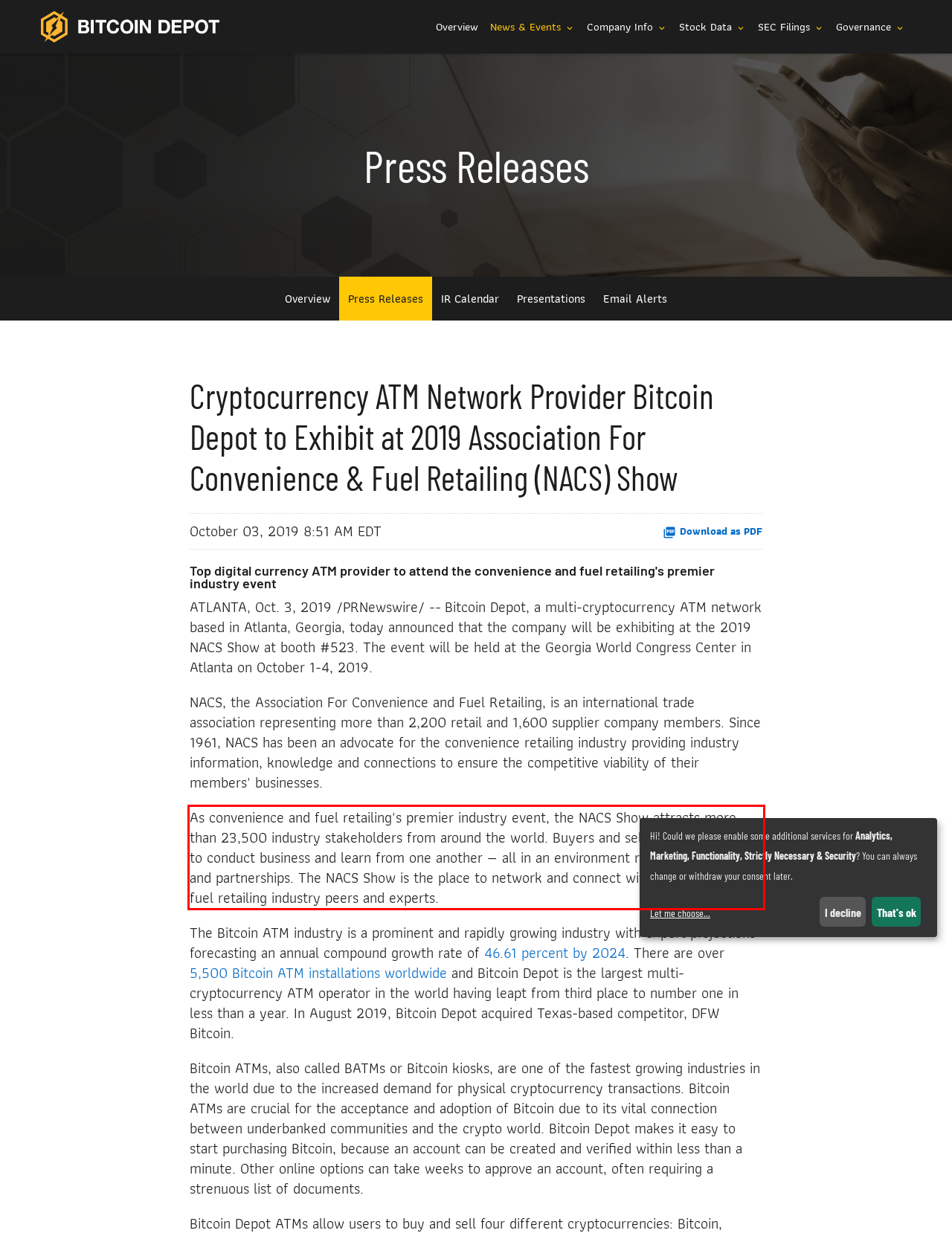Given a screenshot of a webpage containing a red bounding box, perform OCR on the text within this red bounding box and provide the text content.

As convenience and fuel retailing's premier industry event, the NACS Show attracts more than 23,500 industry stakeholders from around the world. Buyers and sellers come together to conduct business and learn from one another — all in an environment rich with new ideas and partnerships. The NACS Show is the place to network and connect with convenience and fuel retailing industry peers and experts.